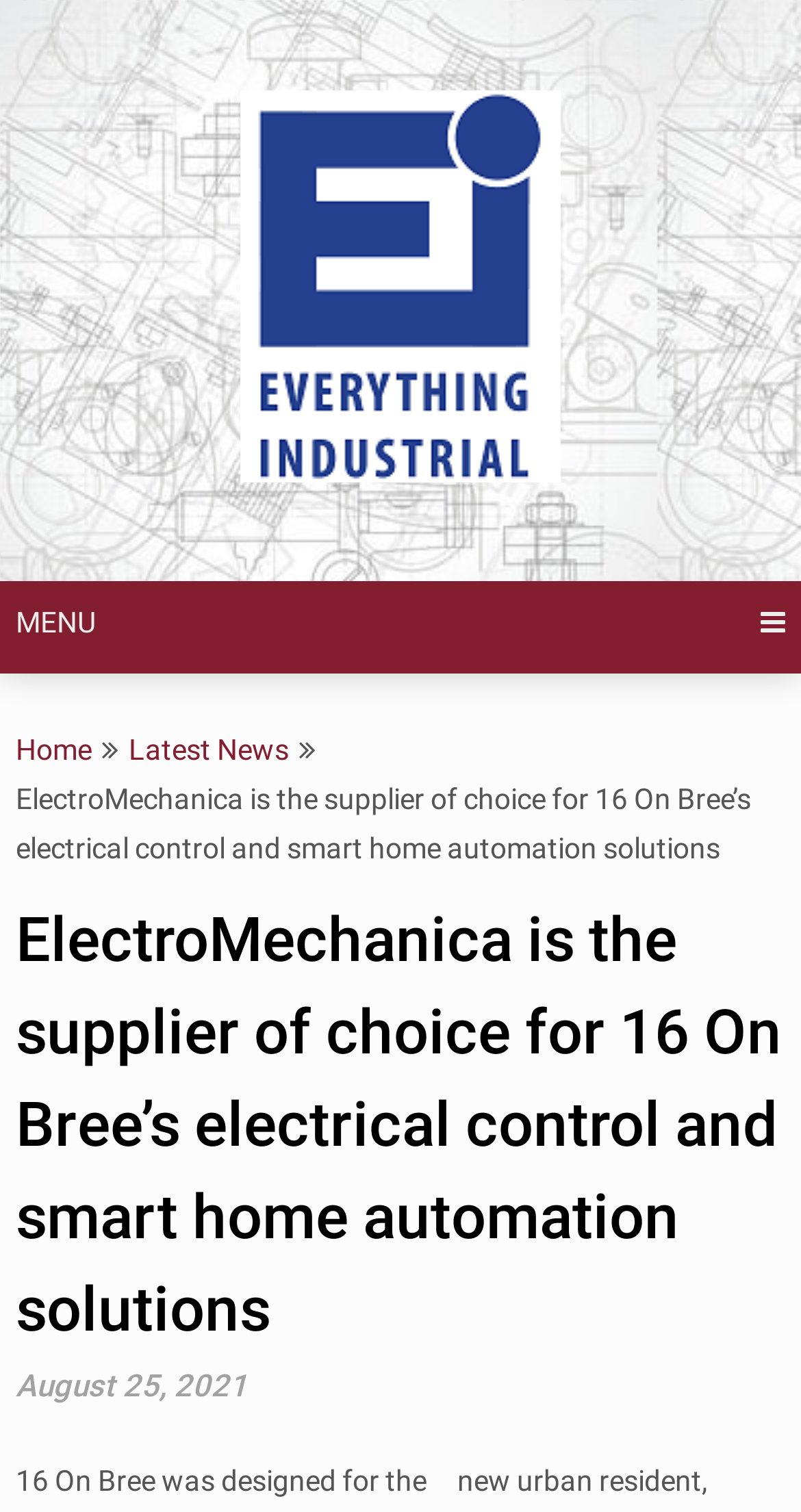Please provide the bounding box coordinate of the region that matches the element description: Menu. Coordinates should be in the format (top-left x, top-left y, bottom-right x, bottom-right y) and all values should be between 0 and 1.

[0.0, 0.384, 1.0, 0.44]